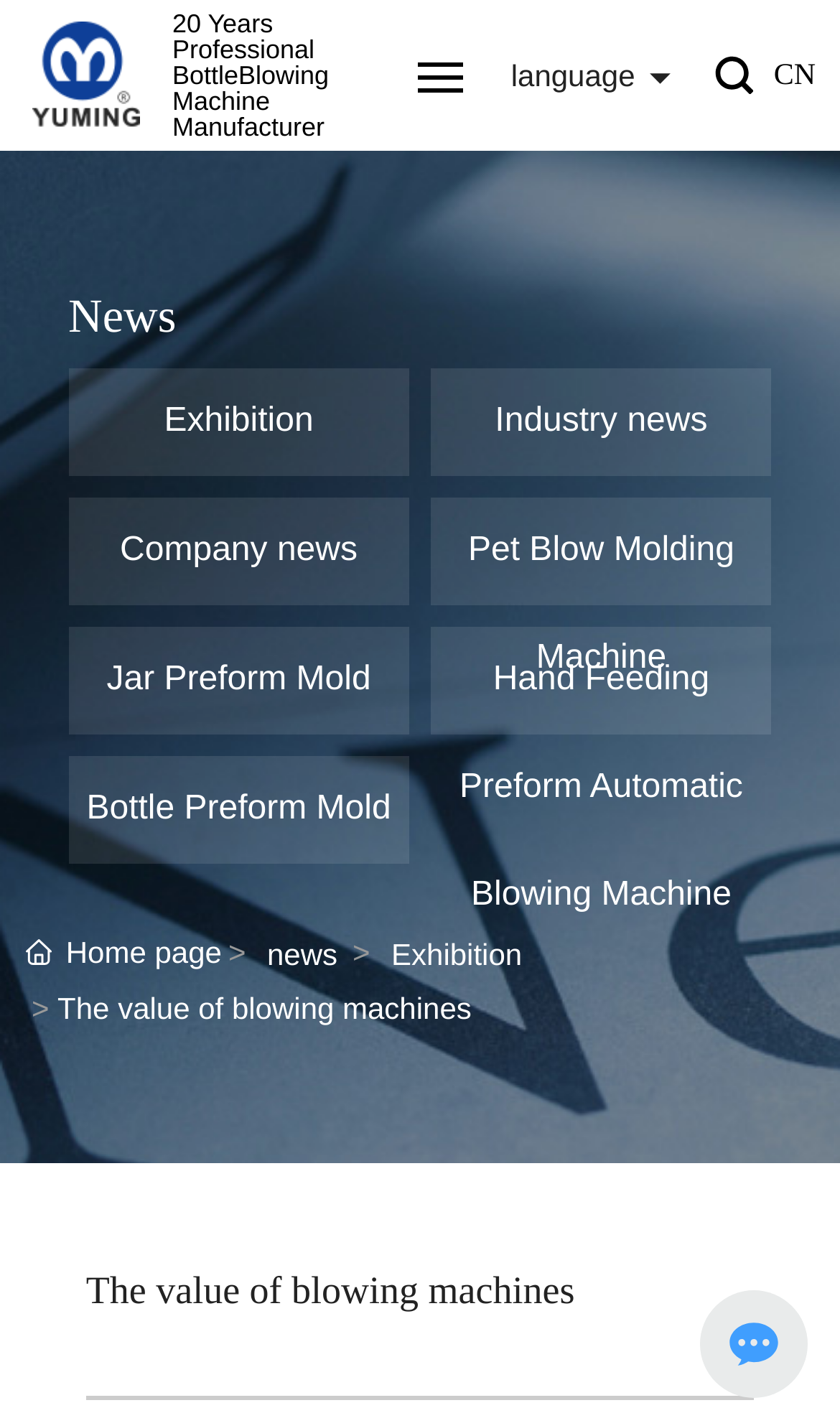Locate the bounding box of the UI element defined by this description: "Bottle Preform Mold". The coordinates should be given as four float numbers between 0 and 1, formatted as [left, top, right, bottom].

[0.081, 0.536, 0.487, 0.612]